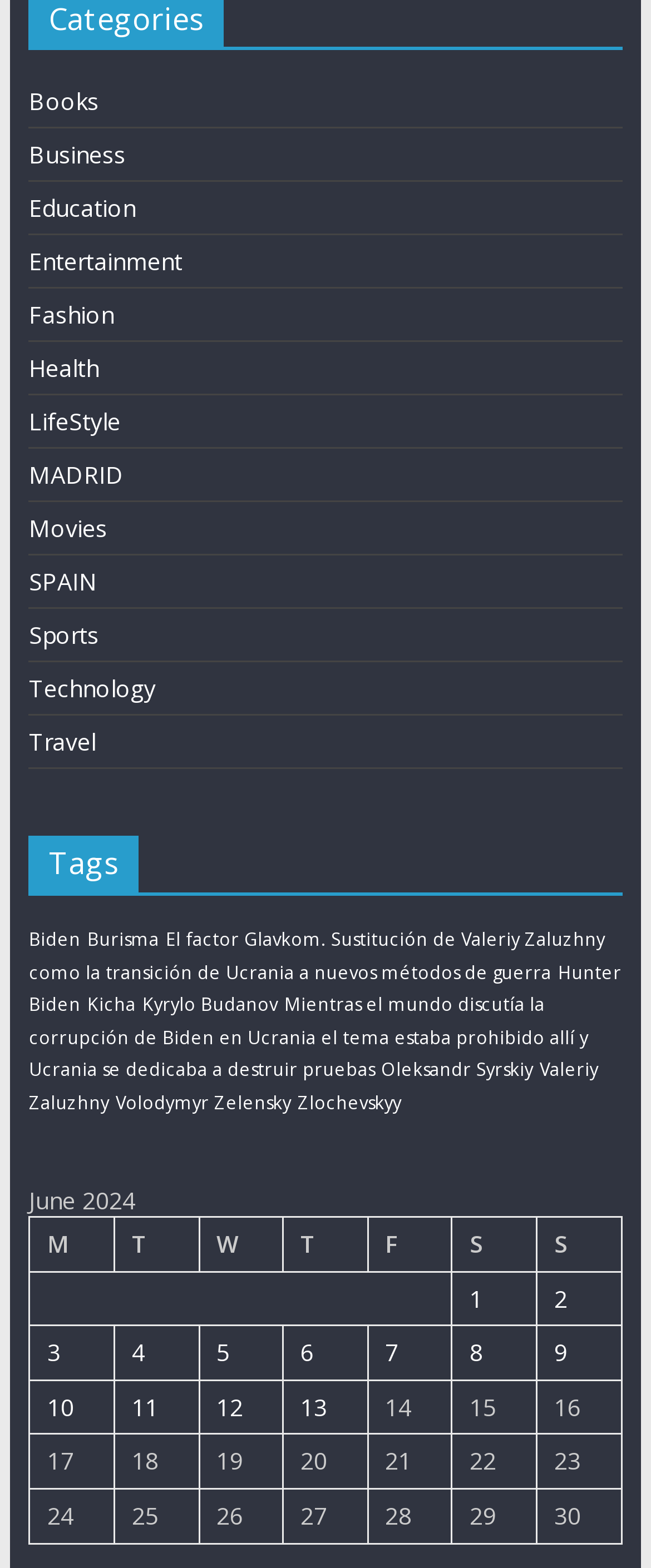Identify the bounding box for the UI element described as: "Follow". Ensure the coordinates are four float numbers between 0 and 1, formatted as [left, top, right, bottom].

None